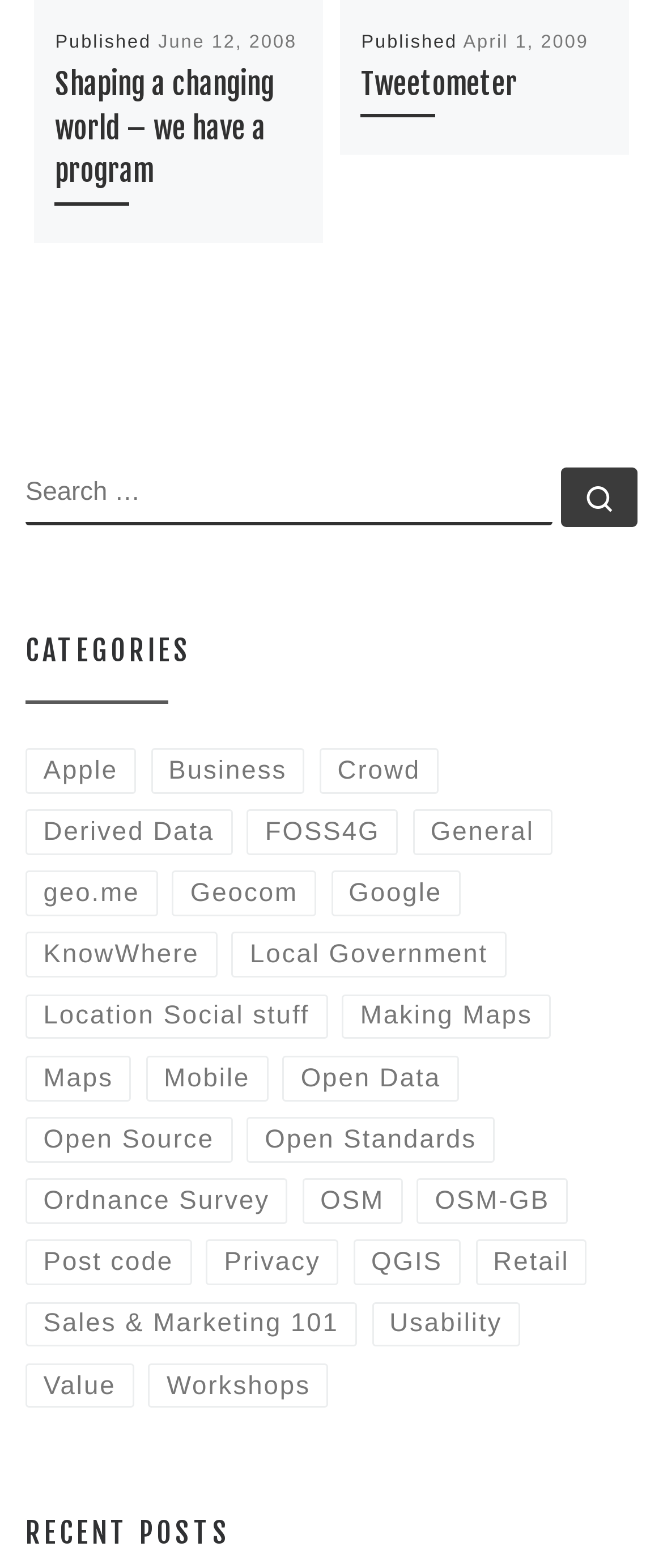Locate the UI element described as follows: "Location Social stuff". Return the bounding box coordinates as four float numbers between 0 and 1 in the order [left, top, right, bottom].

[0.038, 0.634, 0.494, 0.663]